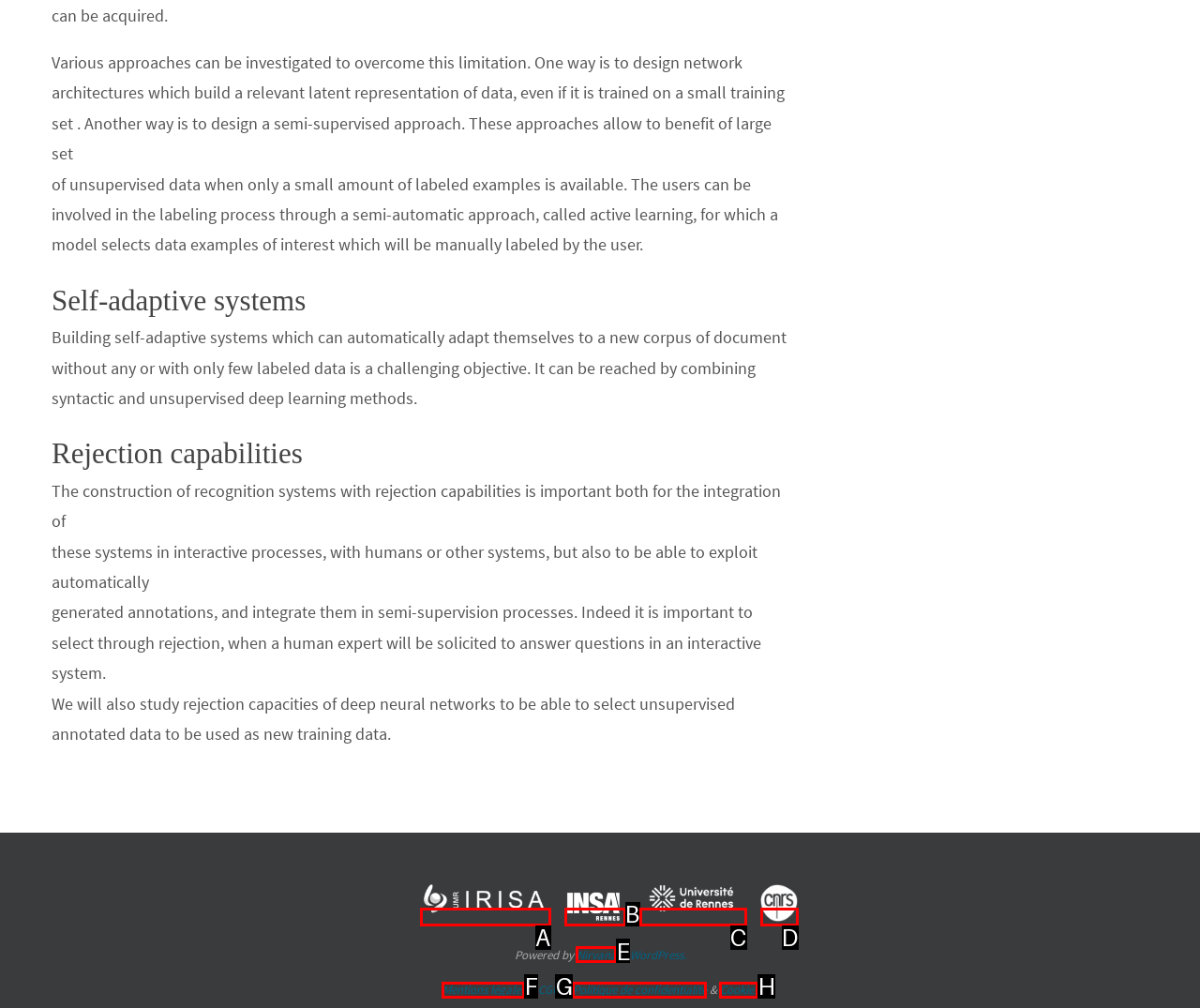Find the option that matches this description: Politique de confidentialité
Provide the corresponding letter directly.

G